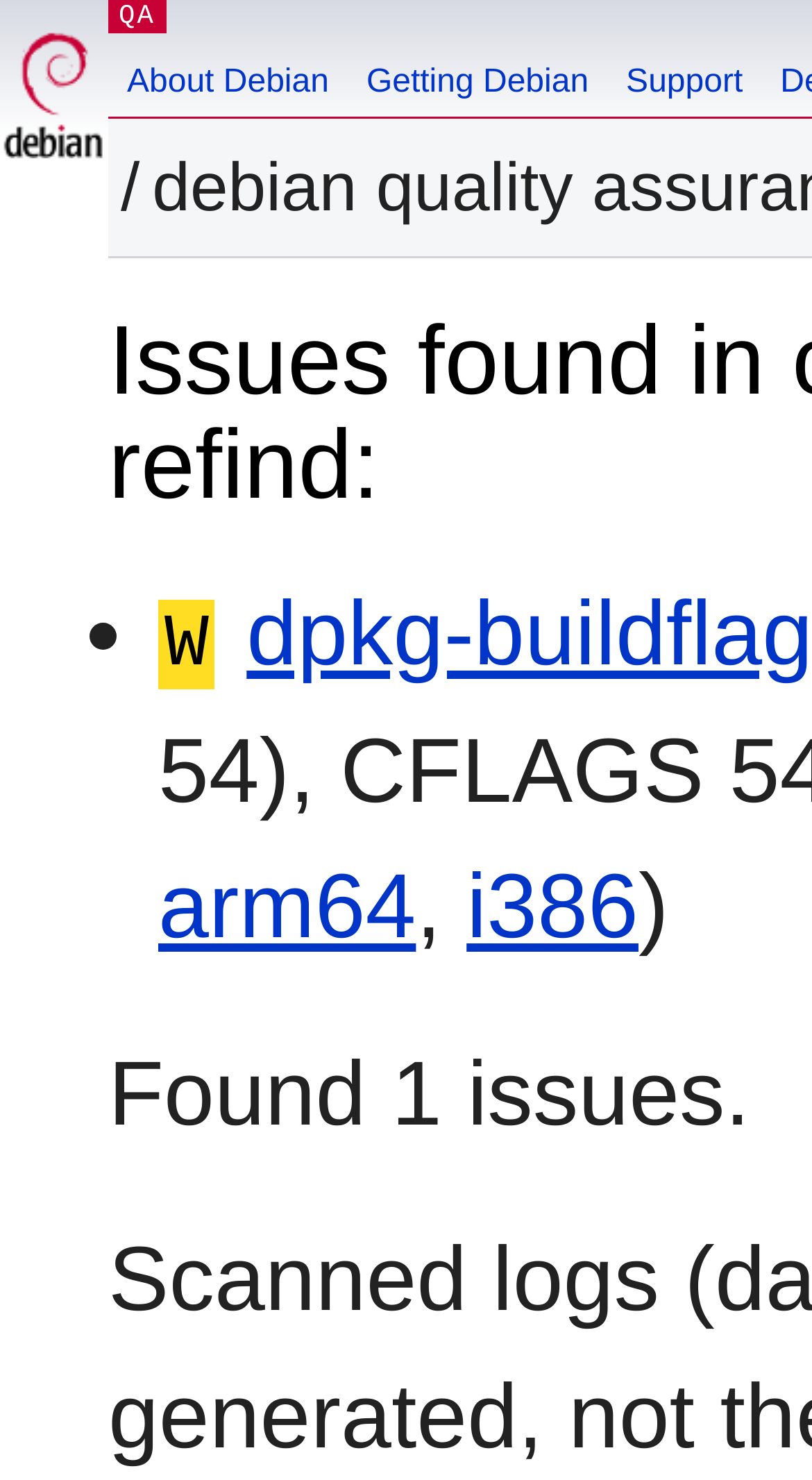Please answer the following question as detailed as possible based on the image: 
How many links are in the top navigation bar?

The answer can be counted from the links 'Debian', 'QA', 'About Debian', 'Getting Debian', and 'Support' at the top of the webpage, which form the top navigation bar.